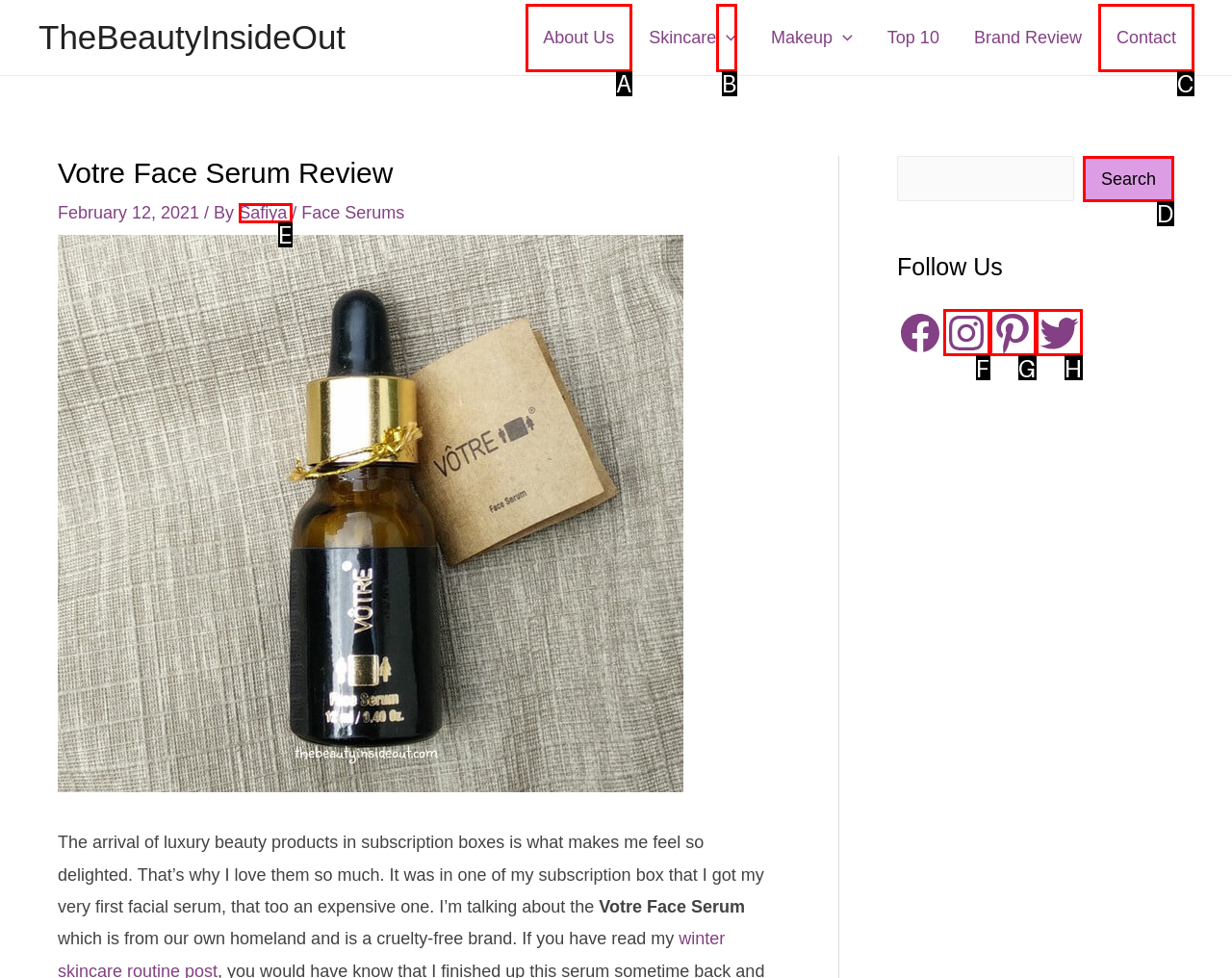Identify the UI element that corresponds to this description: About Us
Respond with the letter of the correct option.

A